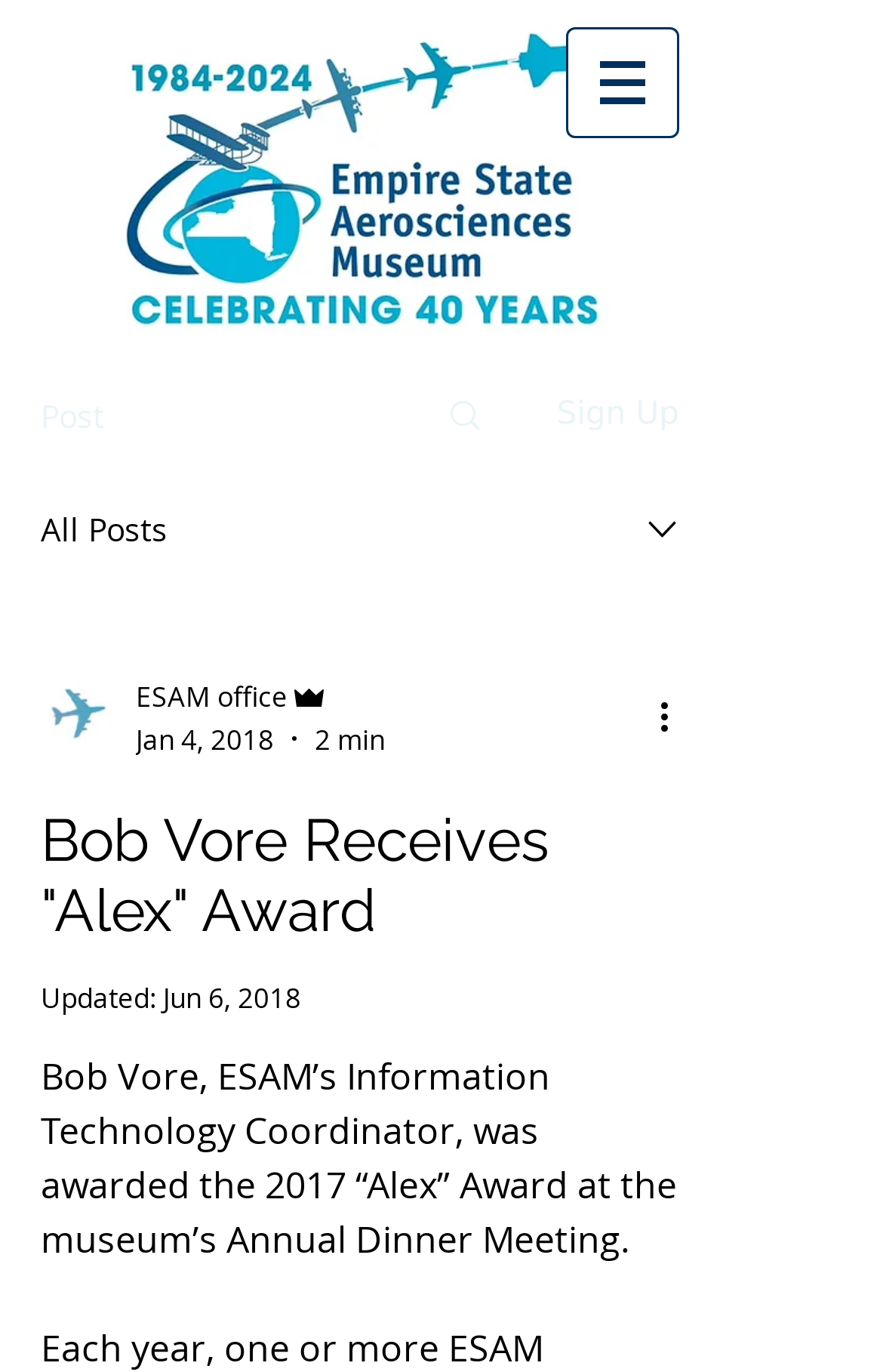Create a full and detailed caption for the entire webpage.

The webpage appears to be an article or blog post about Bob Vore receiving the "Alex" Award. At the top of the page, there is a navigation menu labeled "Site" with a button and an image. To the left of the navigation menu, there is a large logo image of "ASNY ESAM 40TH LOGO 40 2024.jpg" with a link.

Below the logo, there are several links and buttons, including a "Post" link, a "Sign Up" button, and an "All Posts" link. There is also a combobox with a dropdown menu that contains links to the writer's picture, ESAM office Admin, and other options.

The main content of the page is a heading that reads "Bob Vore Receives 'Alex' Award" followed by a paragraph of text that describes the award and the event where it was presented. The text is accompanied by an image of the writer. Below the main content, there is a section with the updated date and time of the post, which is June 6, 2018.

There are several images on the page, including the logo, the writer's picture, and an image associated with the "More actions" button. The page also has a few generic elements, such as the "ESAM office" and "Admin" labels, which are likely part of the dropdown menu. Overall, the page appears to be a simple article or blog post with a few interactive elements.